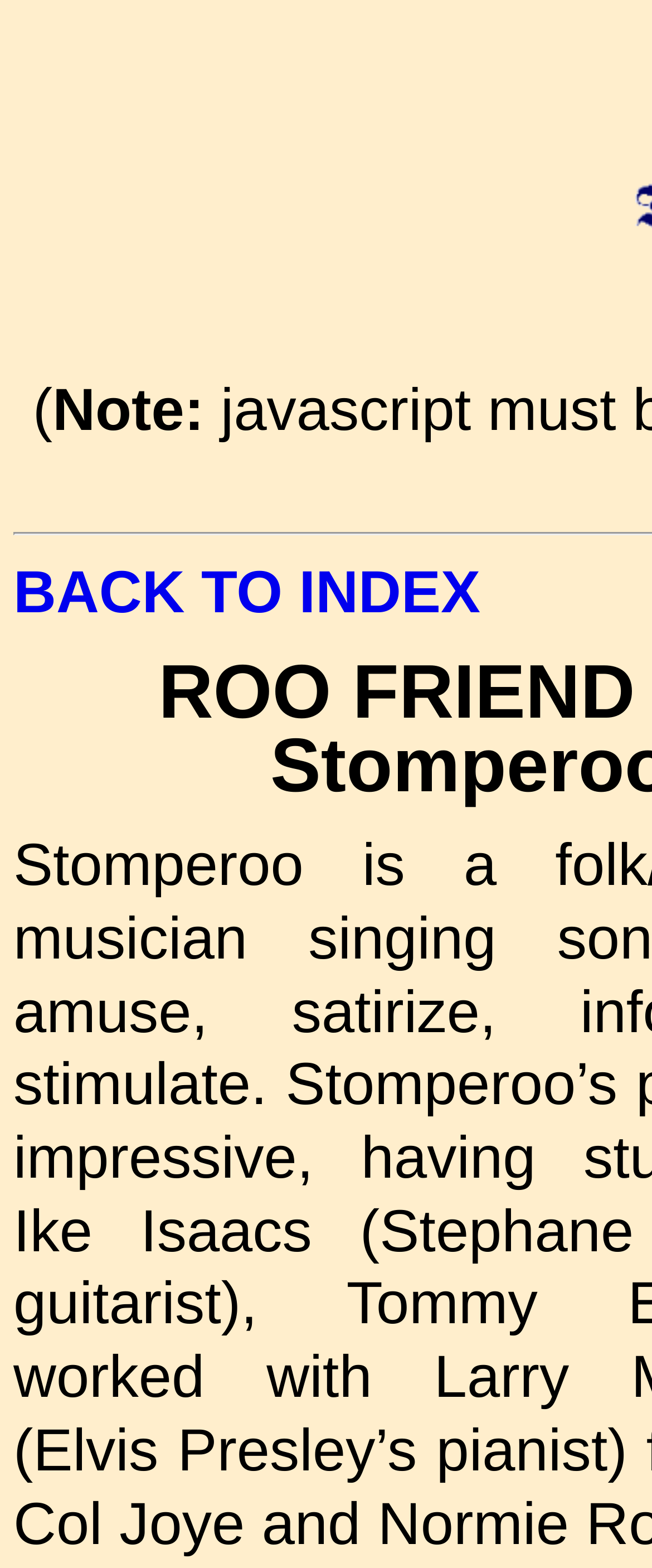Please determine the bounding box of the UI element that matches this description: BACK TO INDEX. The coordinates should be given as (top-left x, top-left y, bottom-right x, bottom-right y), with all values between 0 and 1.

[0.021, 0.356, 0.737, 0.398]